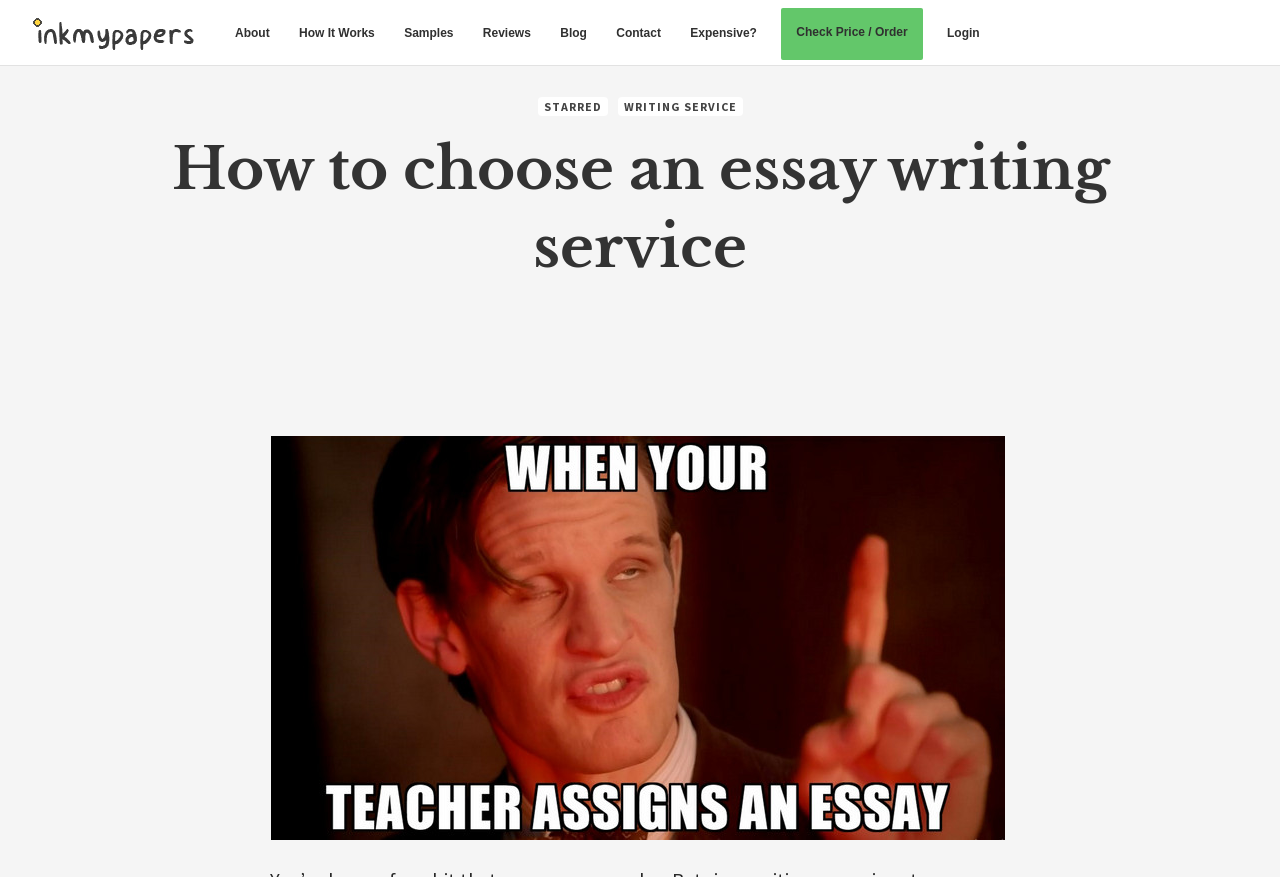Identify the bounding box coordinates of the region I need to click to complete this instruction: "Click on the 'About' link".

[0.172, 0.0, 0.222, 0.075]